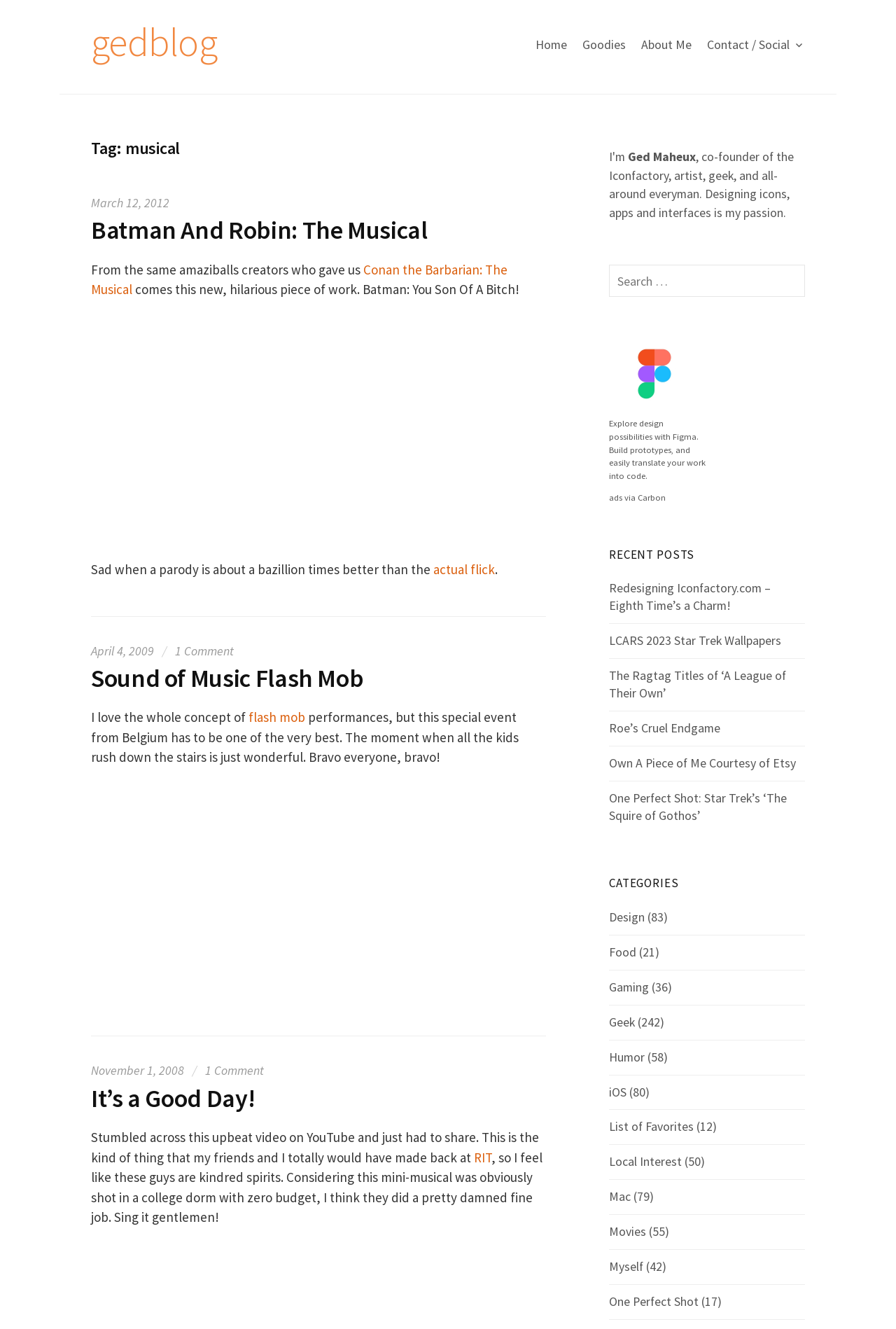How many comments does the post 'Sound of Music Flash Mob' have?
Refer to the screenshot and answer in one word or phrase.

1